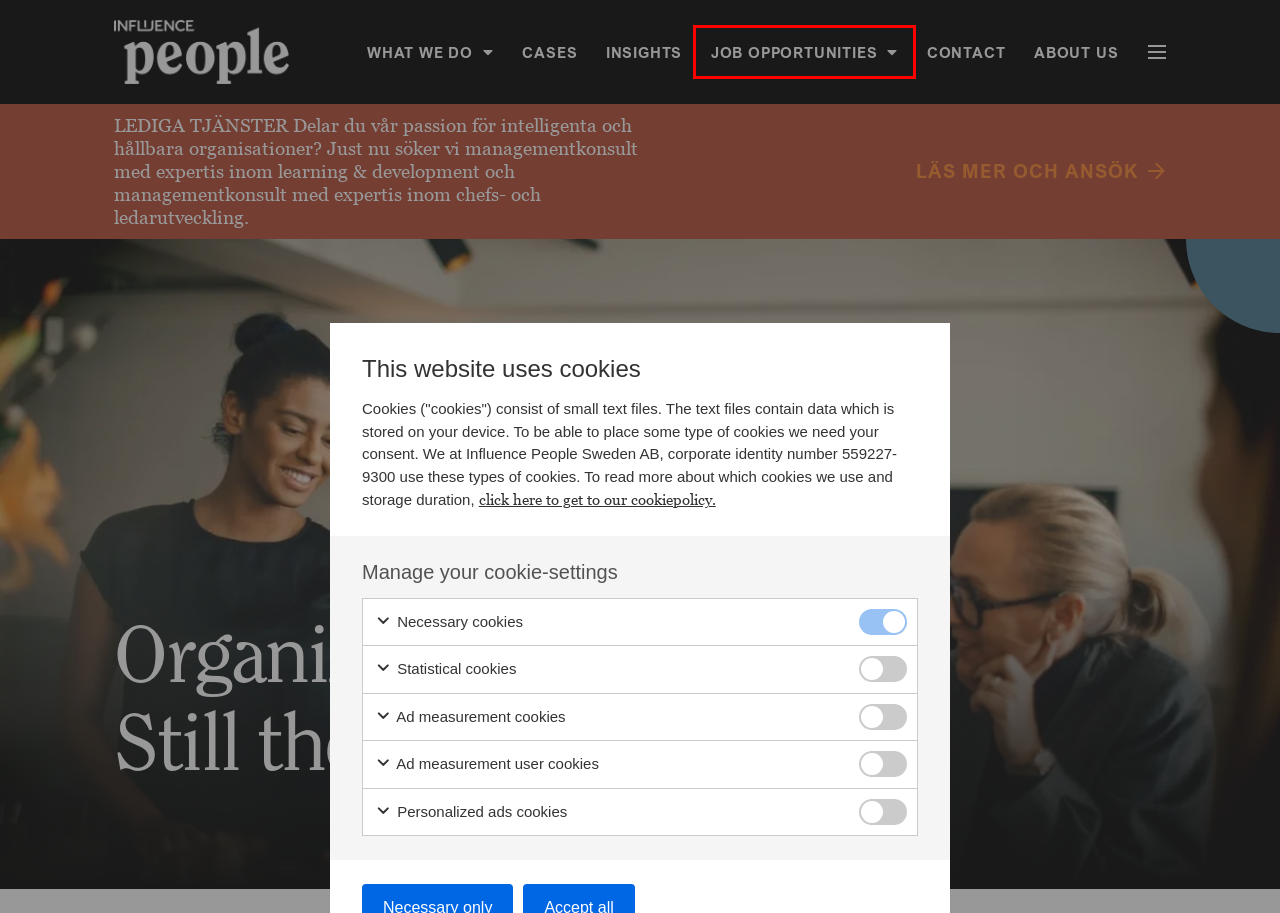Given a webpage screenshot with a UI element marked by a red bounding box, choose the description that best corresponds to the new webpage that will appear after clicking the element. The candidates are:
A. We unleash people potential through different methods
B. Sustainable culture with engaging environments, attitudes and methods
C. Connect with us for inquiries or requests through form or direct contact
D. We focus on people dimension for organizational strength
E. Cookiepolicy - Influence People
F. Become part of our unique culture at Influence People
G. Leadership, HR Strategy and Effective Collaboration with Influence People
H. The Importance of Culture Management - Influence People

F